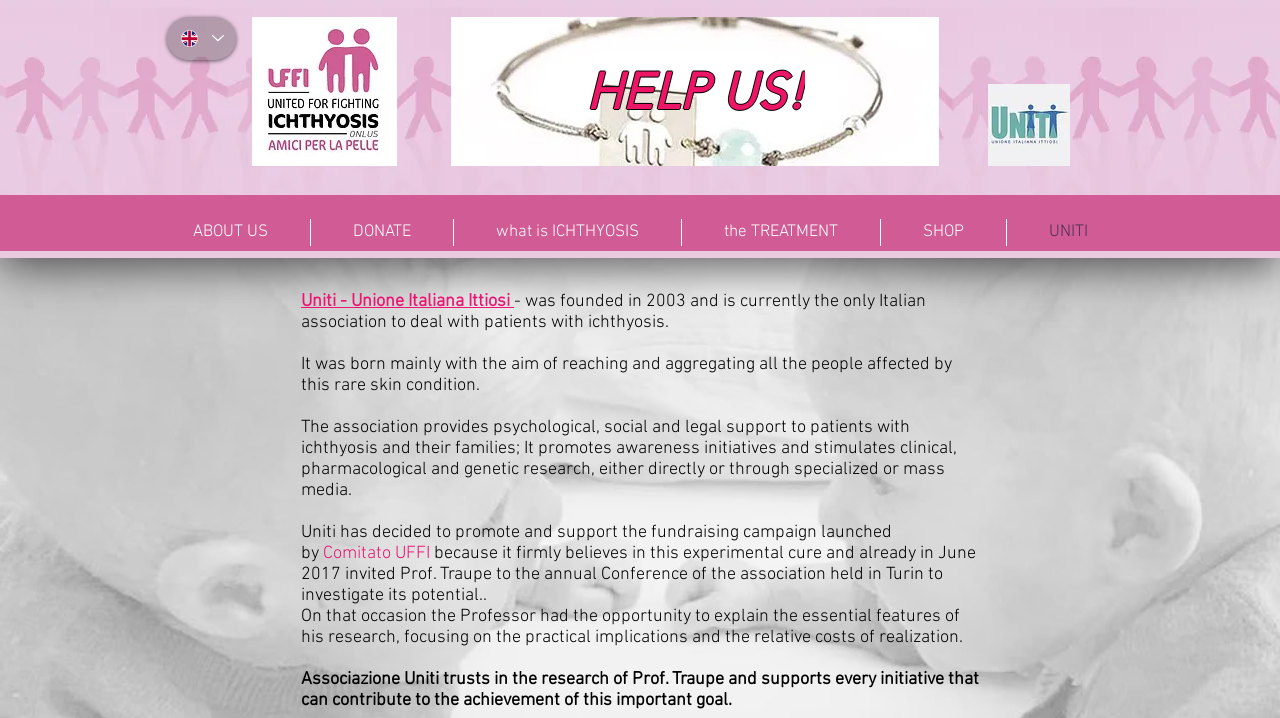Elaborate on the webpage's design and content in a detailed caption.

The webpage is about UNITI, an Italian association for people with ichthyosis, a rare skin condition. At the top, there is a language selector combobox on the left, and a link to a photo on the right. Below the language selector, there is a region labeled "Slideshow" that spans across the page. 

On the top-right corner, there is a link to "help us!" with a prominent "HELP US!" text. Below this, there is a navigation menu labeled "Site" that contains links to various sections, including "ABOUT US", "DONATE", "what is ICHTHYOSIS", "the TREATMENT", "SHOP", and "UNITI". 

The main content of the page is a text section that describes the association UNITI, its history, and its goals. The text explains that UNITI was founded in 2003 and is the only Italian association that deals with patients with ichthyosis. It provides psychological, social, and legal support to patients and their families, and promotes awareness initiatives and research. 

The text also mentions that UNITI supports a fundraising campaign launched by Comitato UFFI, which is promoting an experimental cure for ichthyosis. There is a description of a conference where Prof. Traupe, the researcher behind the cure, presented his research and its potential implications. The association expresses its trust in Prof. Traupe's research and supports initiatives that can contribute to achieving the goal of finding a cure.